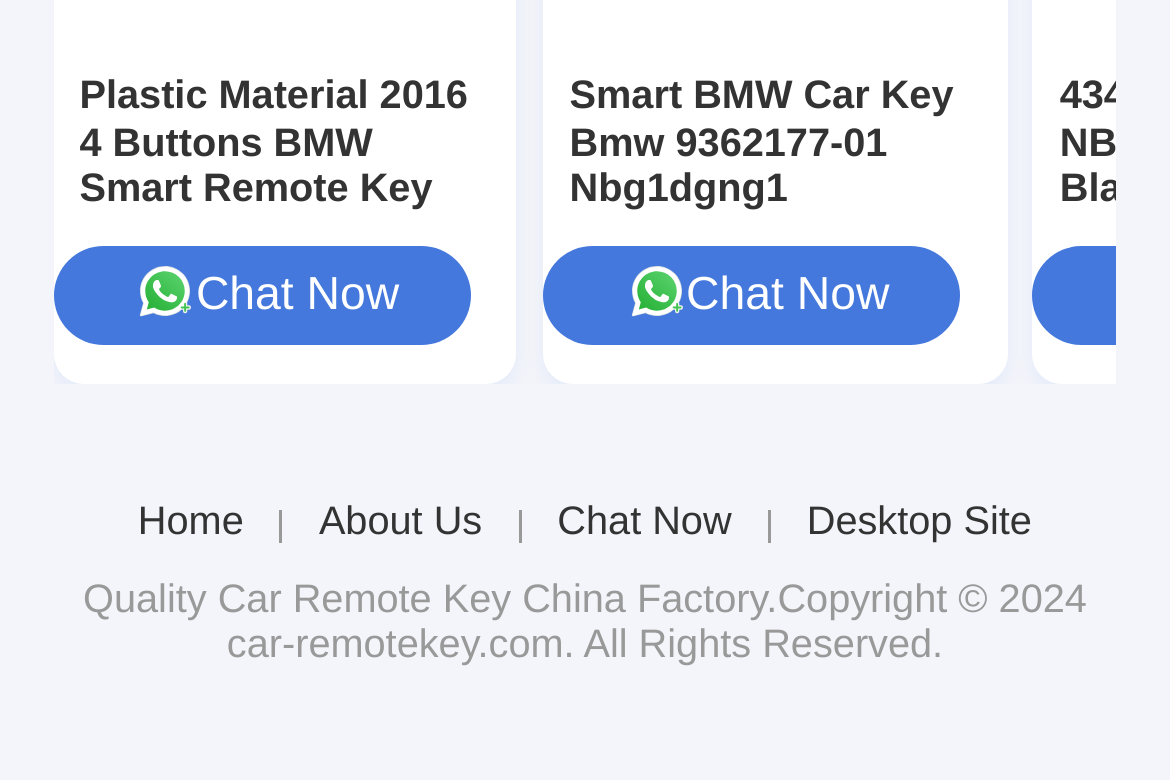Indicate the bounding box coordinates of the element that needs to be clicked to satisfy the following instruction: "Chat with customer support". The coordinates should be four float numbers between 0 and 1, i.e., [left, top, right, bottom].

[0.045, 0.315, 0.402, 0.442]